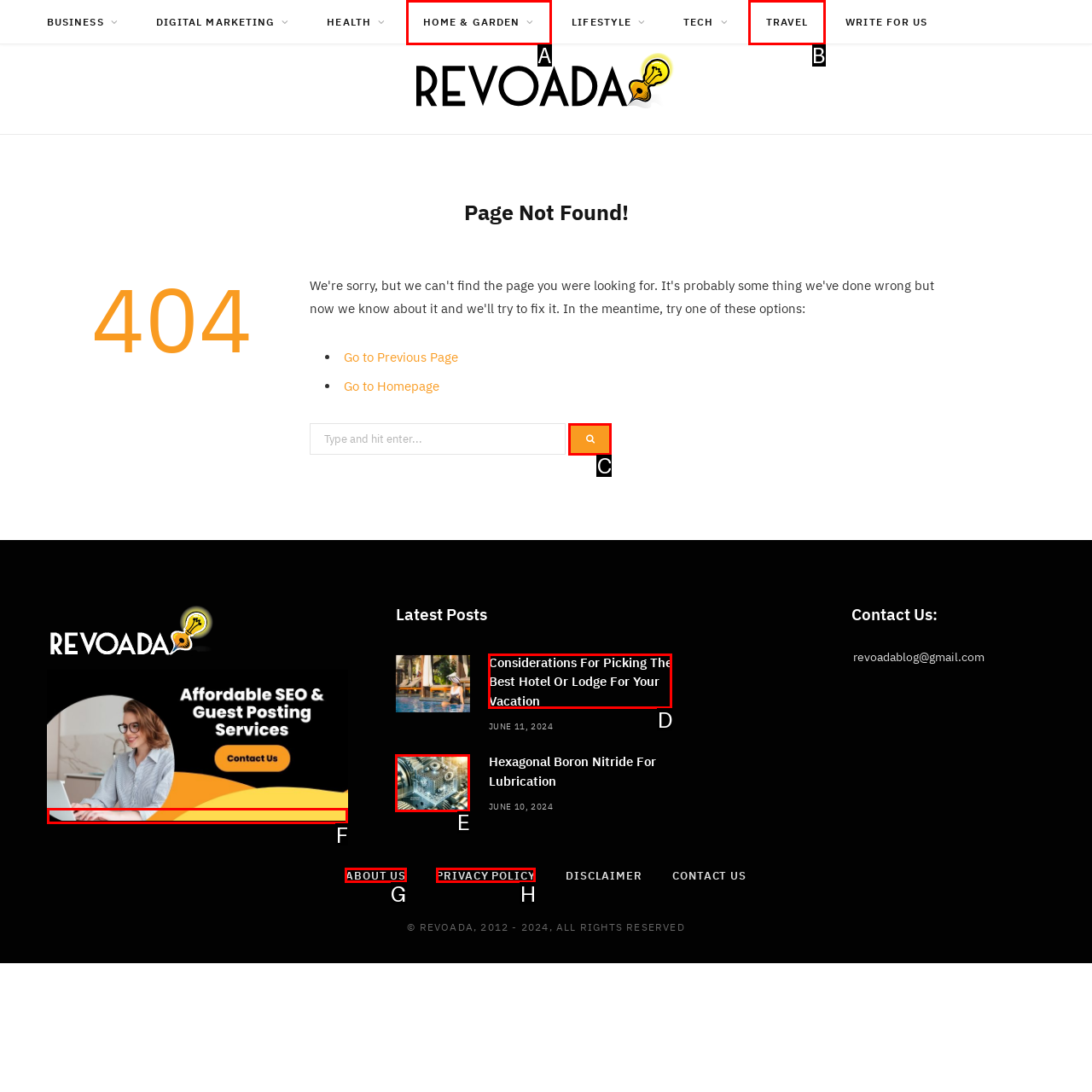Determine which HTML element to click for this task: Read about Hexagonal Boron Nitride For Lubrication Provide the letter of the selected choice.

E